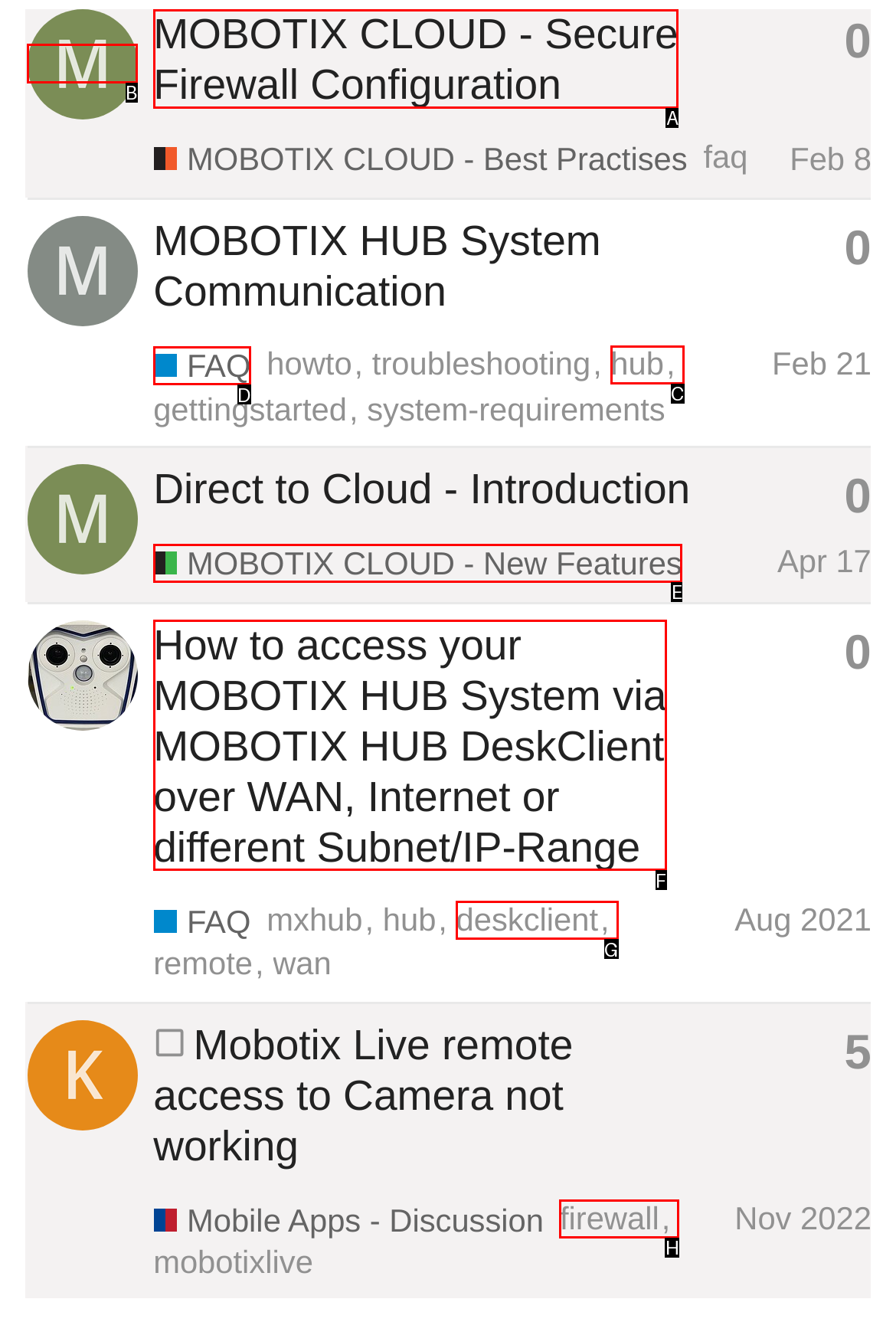Please indicate which HTML element to click in order to fulfill the following task: View Mx-JoergS's profile Respond with the letter of the chosen option.

B